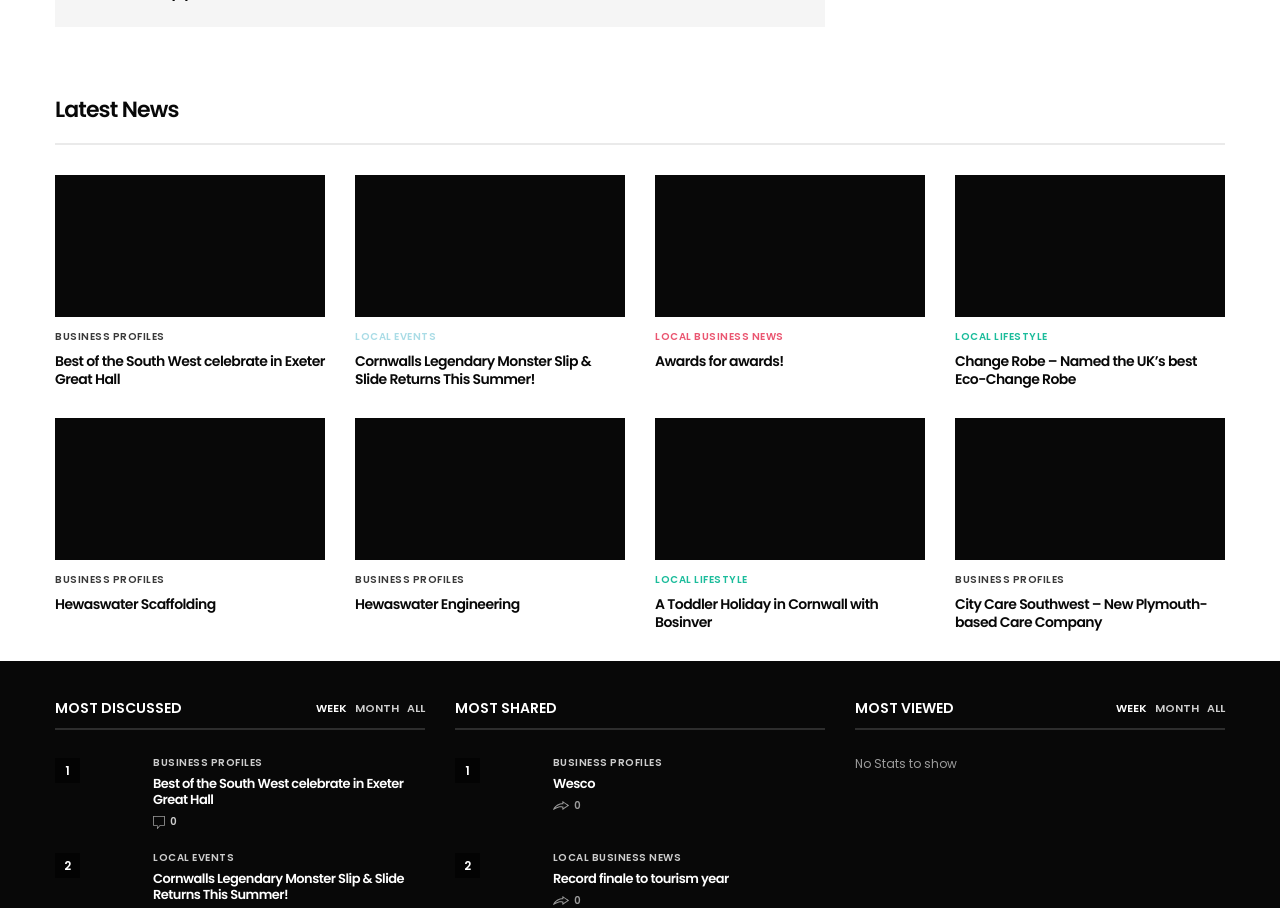Respond with a single word or phrase for the following question: 
What is the category of the third article?

LOCAL BUSINESS NEWS